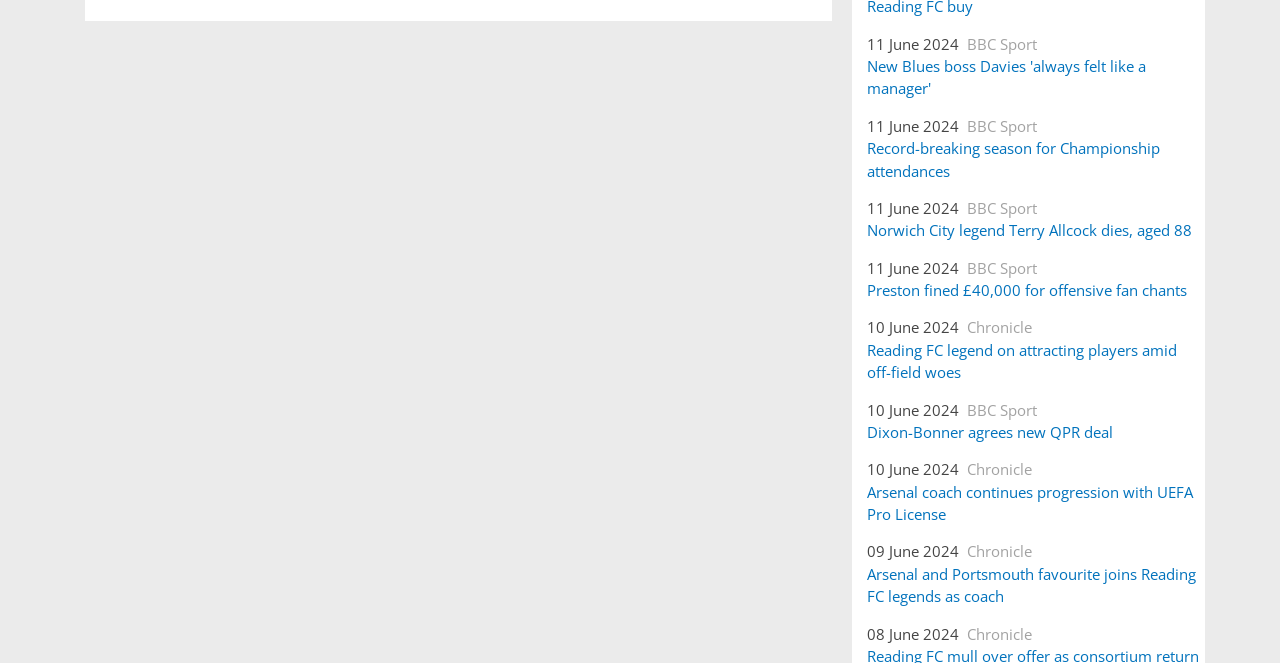Predict the bounding box of the UI element based on the description: "aria-label="Advertisement" name="aswift_2" title="Advertisement"". The coordinates should be four float numbers between 0 and 1, formatted as [left, top, right, bottom].

[0.066, 0.061, 0.65, 0.737]